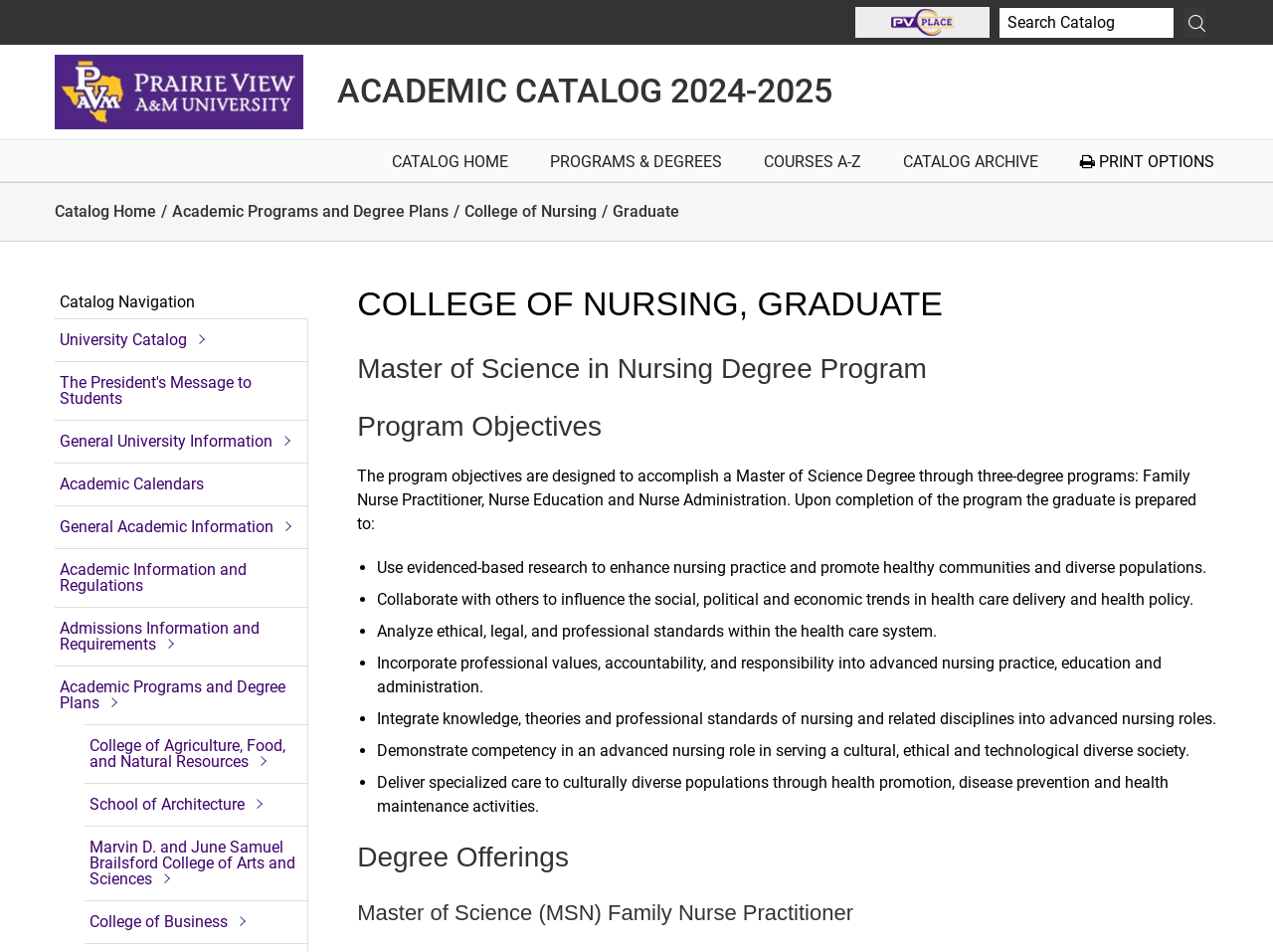Please specify the bounding box coordinates of the clickable region to carry out the following instruction: "Search catalog". The coordinates should be four float numbers between 0 and 1, in the format [left, top, right, bottom].

[0.785, 0.008, 0.922, 0.039]